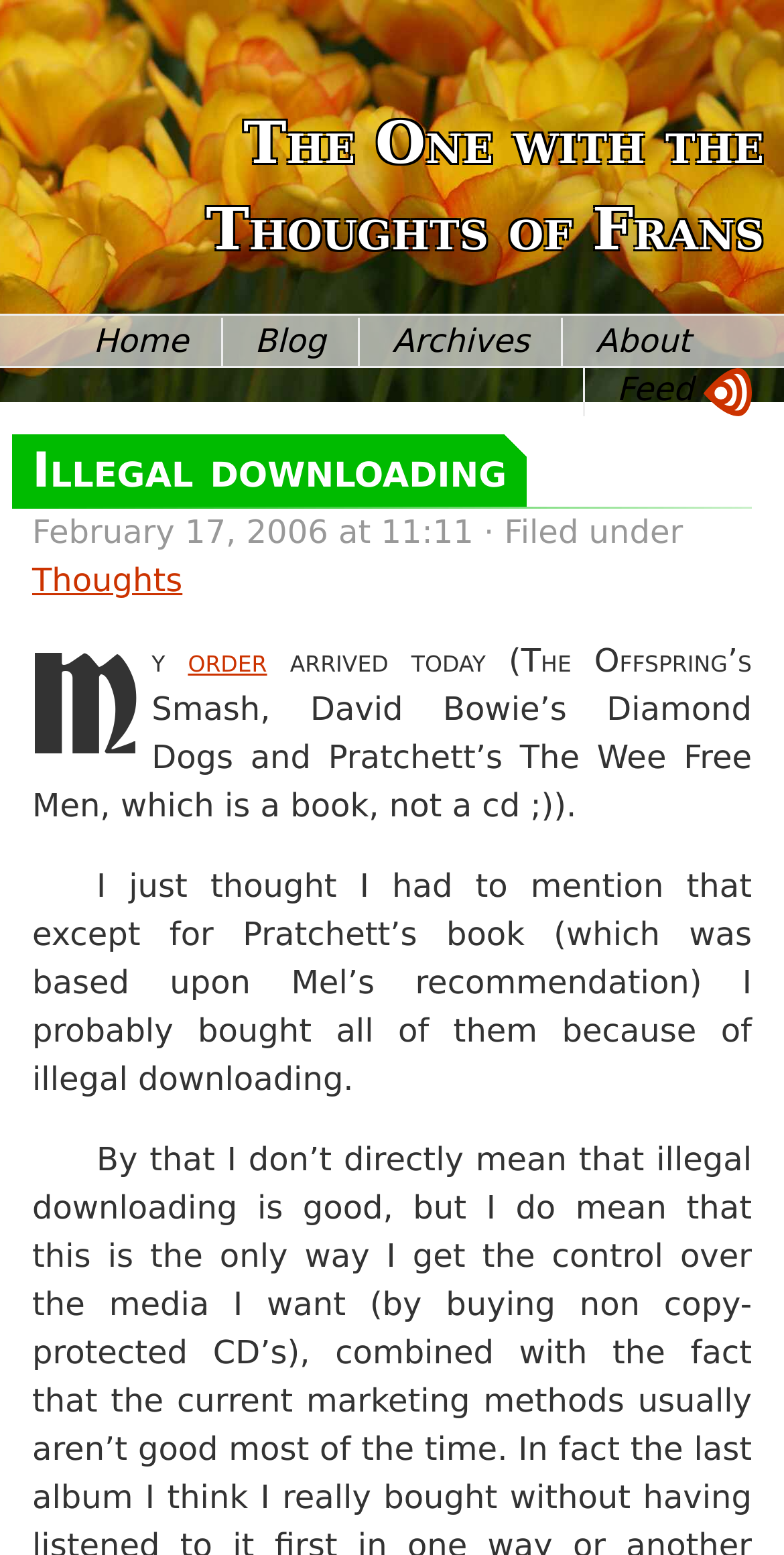Illustrate the webpage's structure and main components comprehensively.

This webpage appears to be a personal blog post. At the top, there is a heading that reads "The One with the Thoughts of Frans" and a navigation menu with five links: "Home", "Blog", "Archives", "About", and "Feed". Below the navigation menu, there is a larger heading that says "Illegal downloading". 

Underneath the "Illegal downloading" heading, there is a link with the same text, followed by a timestamp that reads "February 17, 2006 at 11:11". Next to the timestamp, there is a label that says "· Filed under" and a link to the category "Thoughts". 

The main content of the blog post starts with the text "My order arrived today" and describes the items received, including music albums and a book. The text also mentions that the book was recommended by someone named Mel, and that the other items were likely purchased due to illegal downloading.